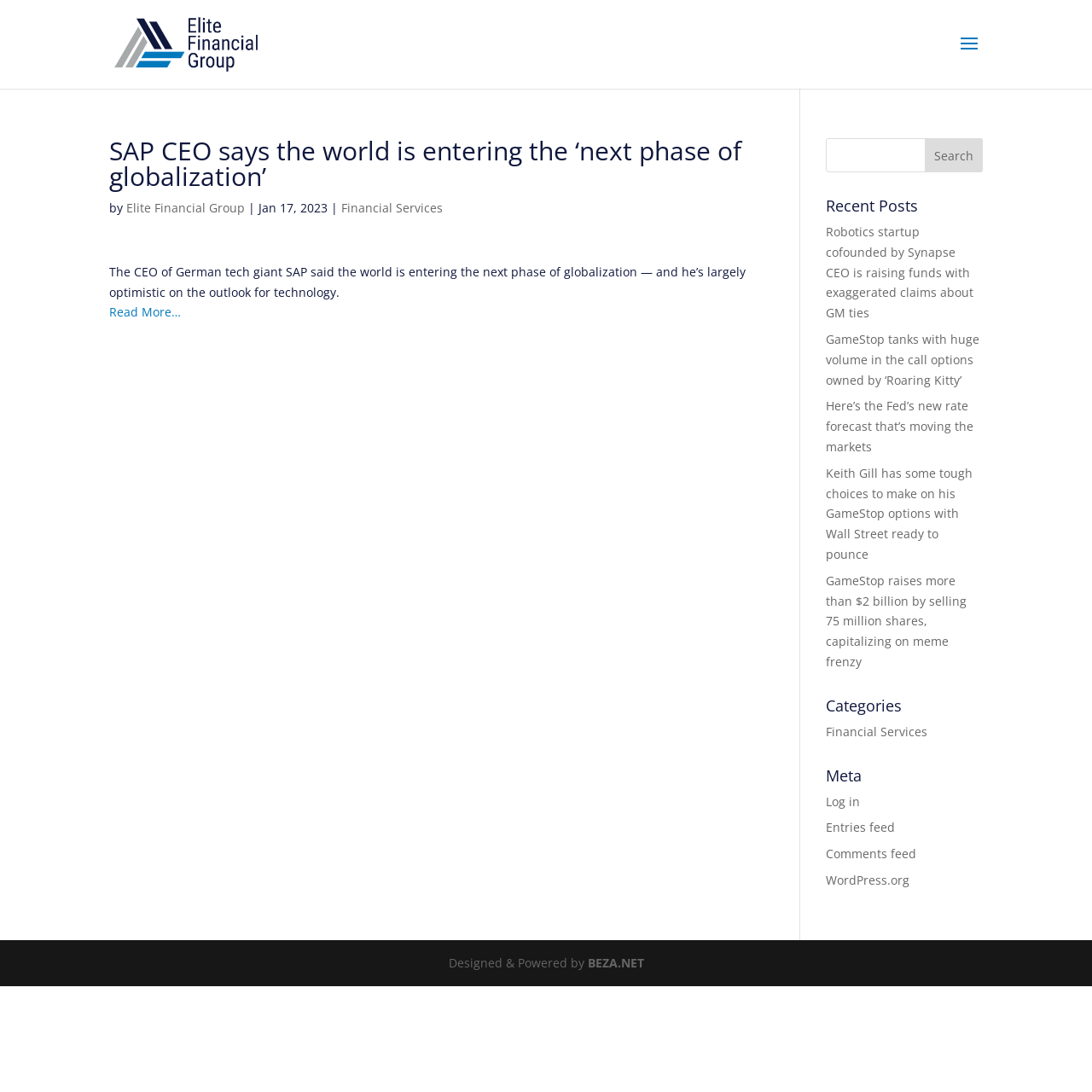What is the name of the website's designer?
Offer a detailed and full explanation in response to the question.

The website's footer section mentions that the website is 'Designed & Powered by BEZA.NET'.